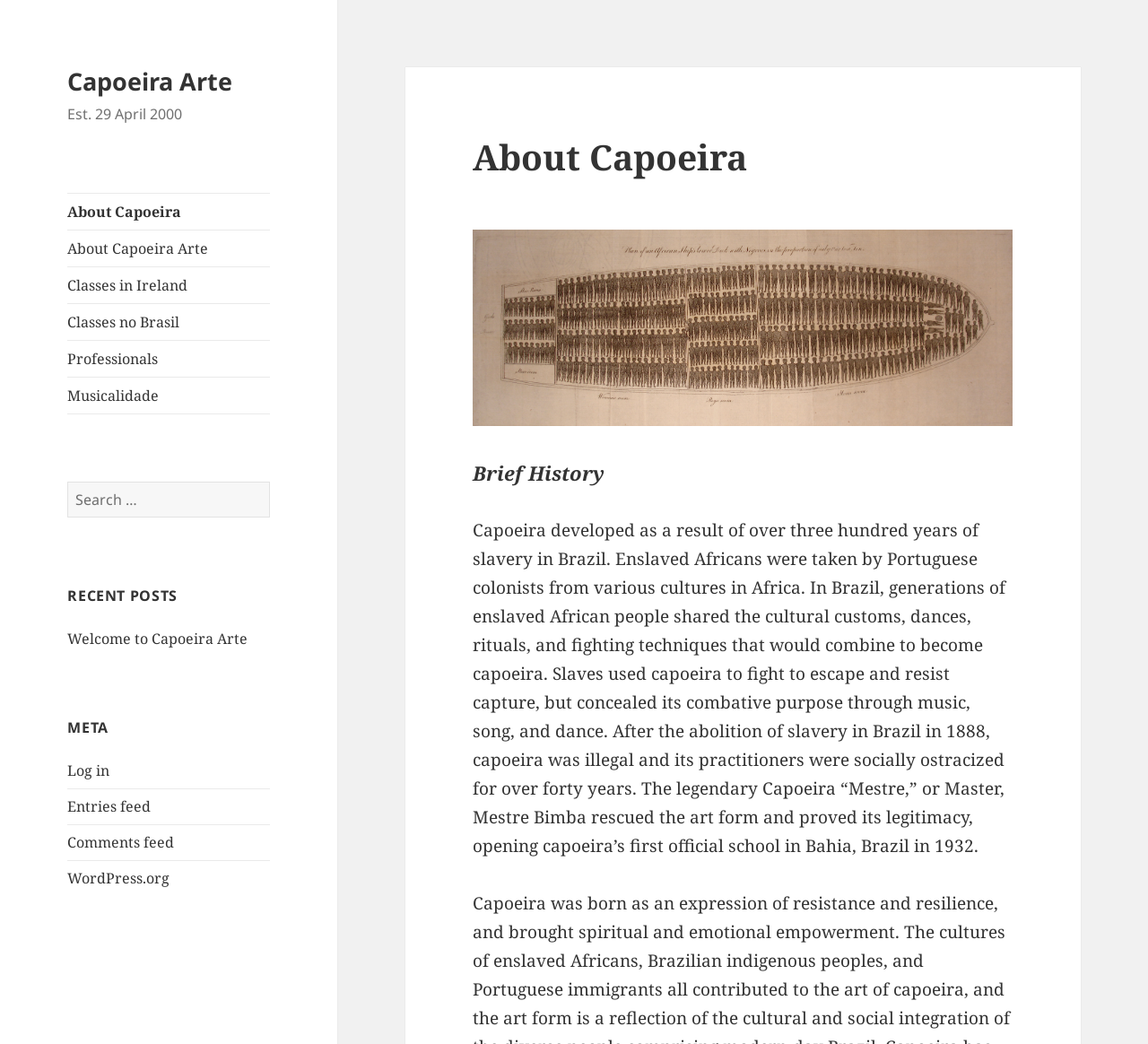What is the name of the legendary Capoeira Master?
Please use the image to provide an in-depth answer to the question.

The webpage mentions that the legendary Capoeira 'Mestre,' or Master, Mestre Bimba rescued the art form and proved its legitimacy, opening capoeira's first official school in Bahia, Brazil in 1932.